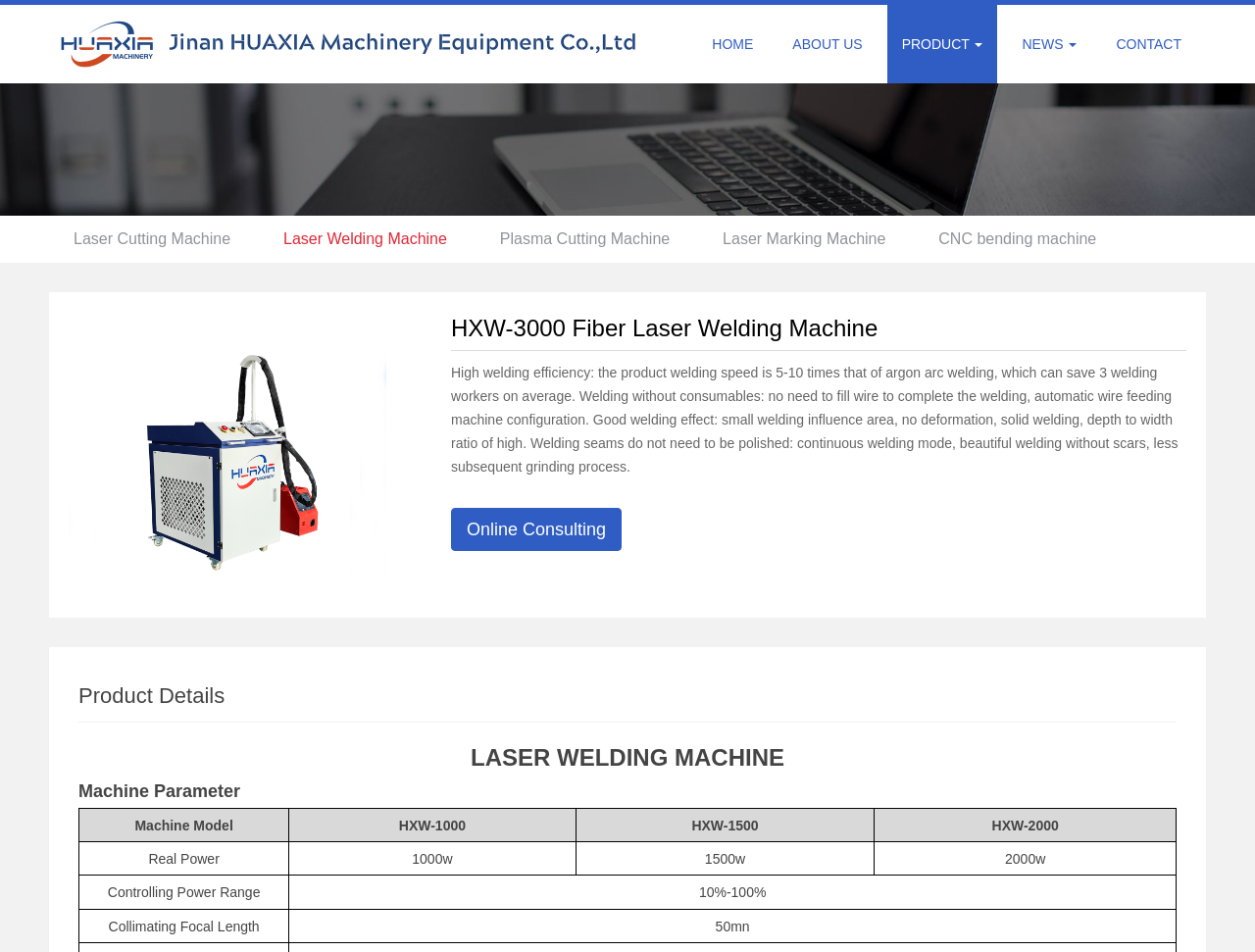What is the product name of the laser welding machine?
Based on the image, respond with a single word or phrase.

HXW-1000